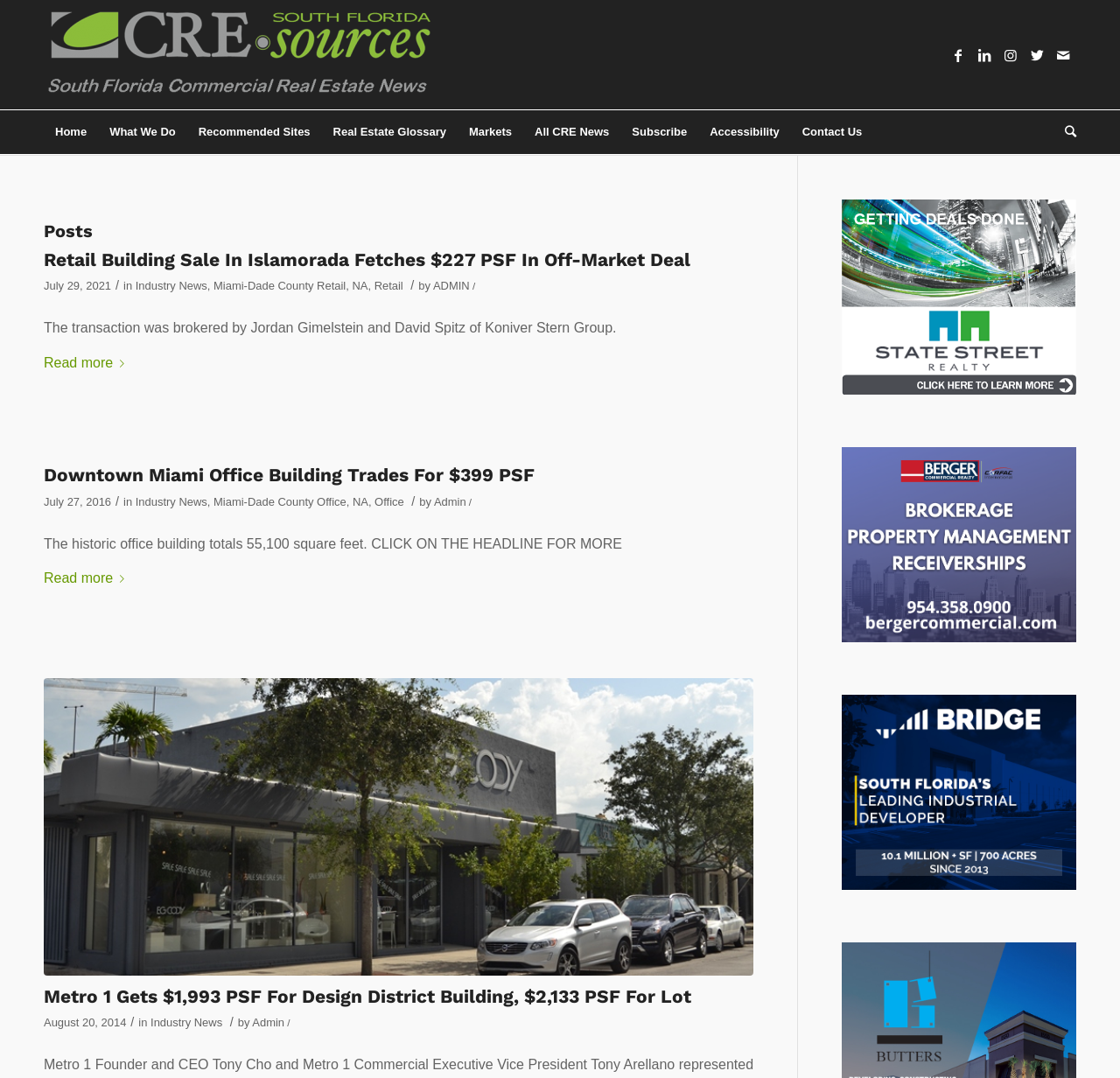Who brokered the transaction in the first article?
Observe the image and answer the question with a one-word or short phrase response.

Jordan Gimelstein and David Spitz